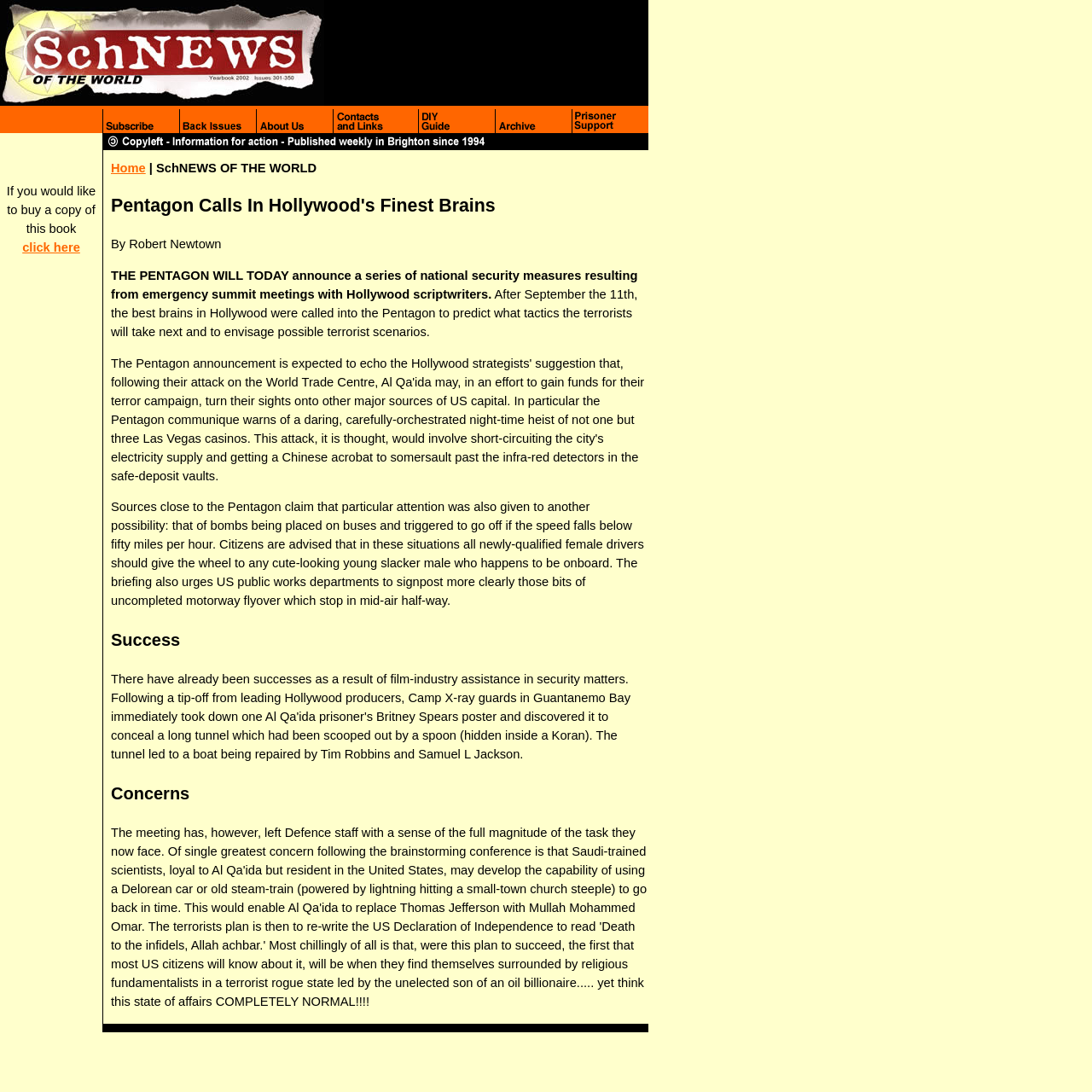What is the purpose of the meeting between the Pentagon and Hollywood?
Look at the screenshot and provide an in-depth answer.

According to the text content of the webpage, the meeting between the Pentagon and Hollywood is to predict what tactics the terrorists will take next and to envisage possible terrorist scenarios, which suggests that the purpose of the meeting is to predict terrorist scenarios.